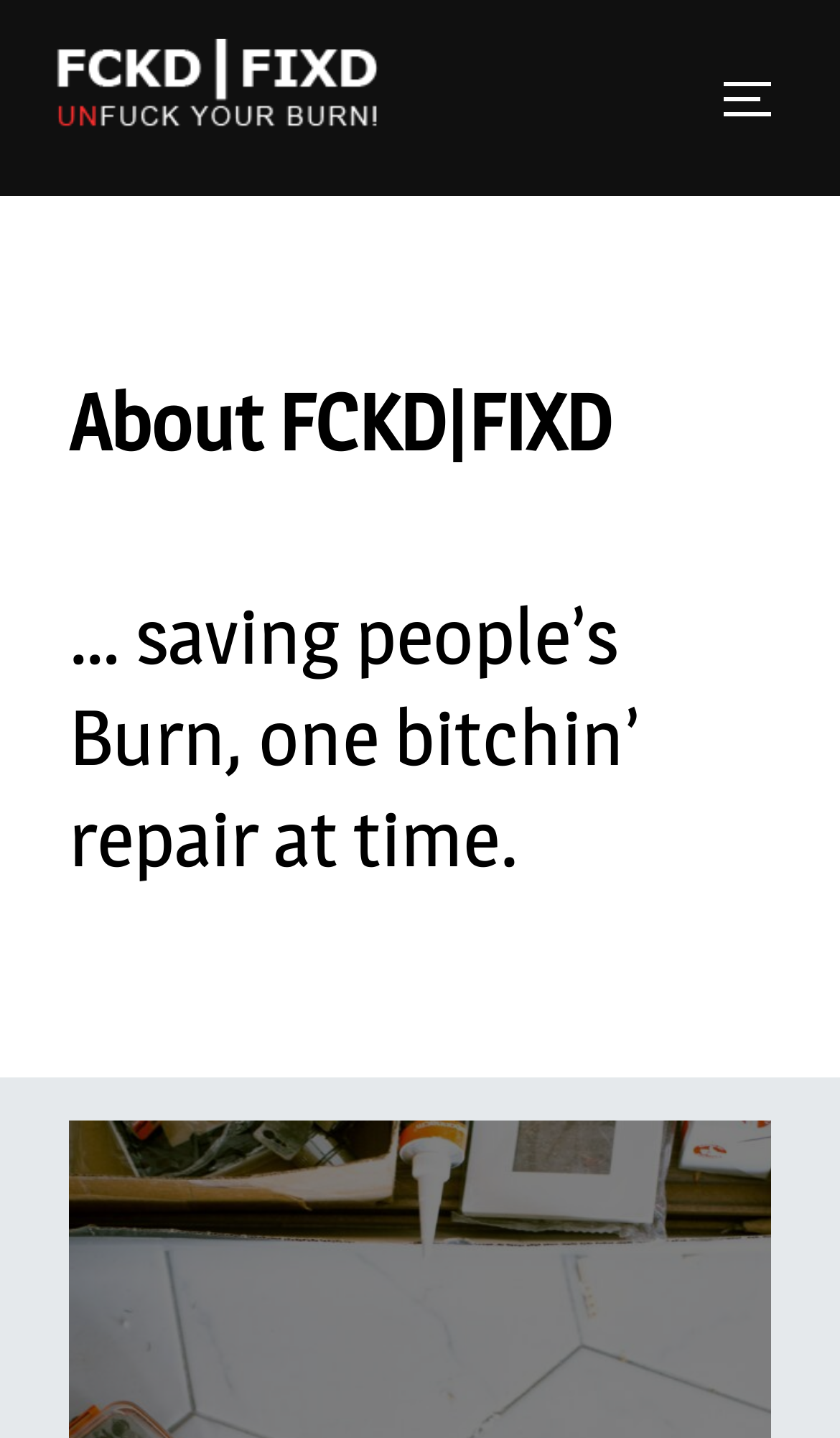Provide the bounding box coordinates of the HTML element described by the text: "alt="FCKD|FIXD"". The coordinates should be in the format [left, top, right, bottom] with values between 0 and 1.

[0.04, 0.027, 0.5, 0.11]